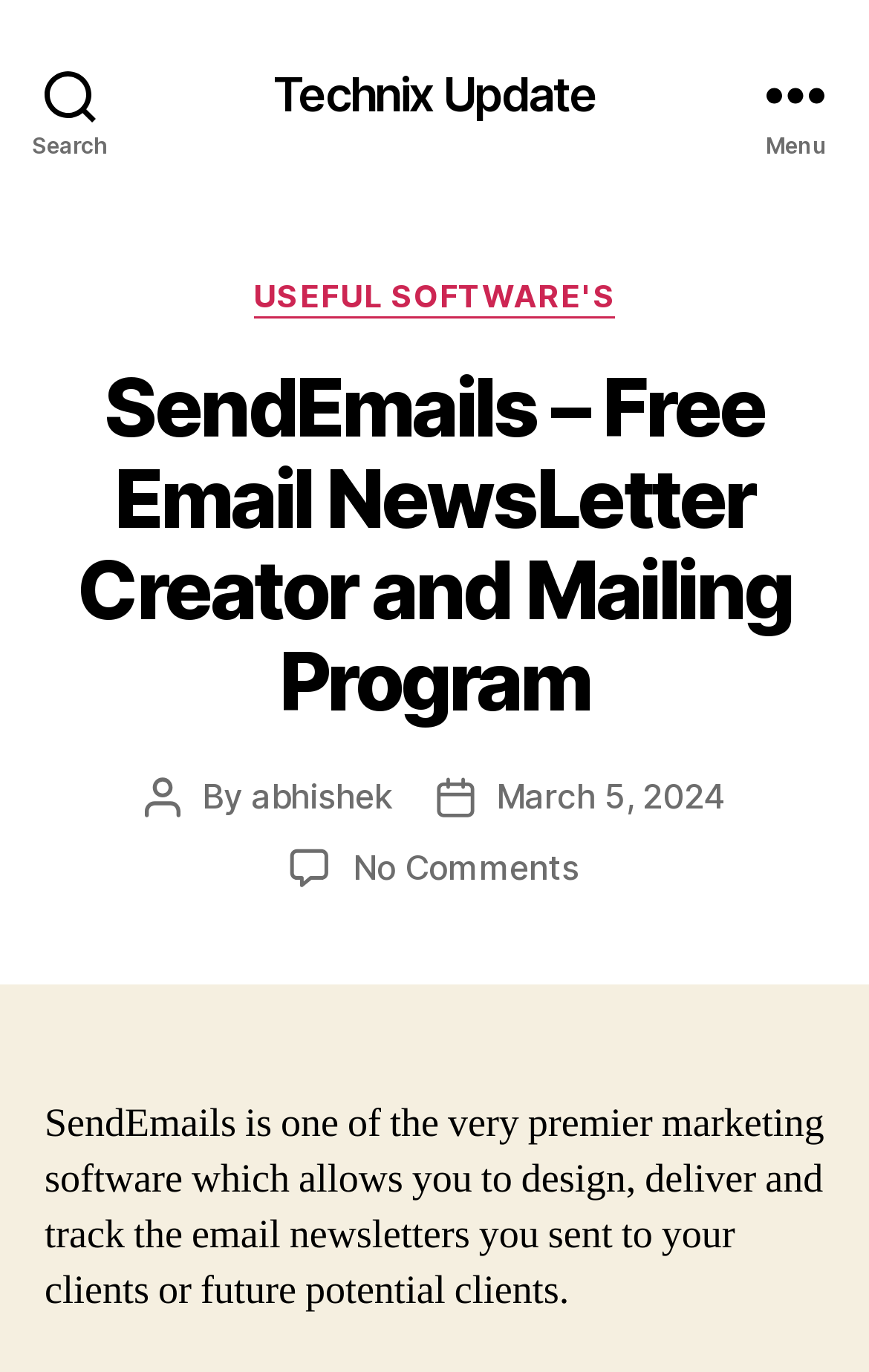Please study the image and answer the question comprehensively:
What is the name of the software?

The name of the software can be found in the heading element which says 'SendEmails – Free Email NewsLetter Creator and Mailing Program'. This heading is a prominent element on the webpage, indicating that SendEmails is the main topic of the page.